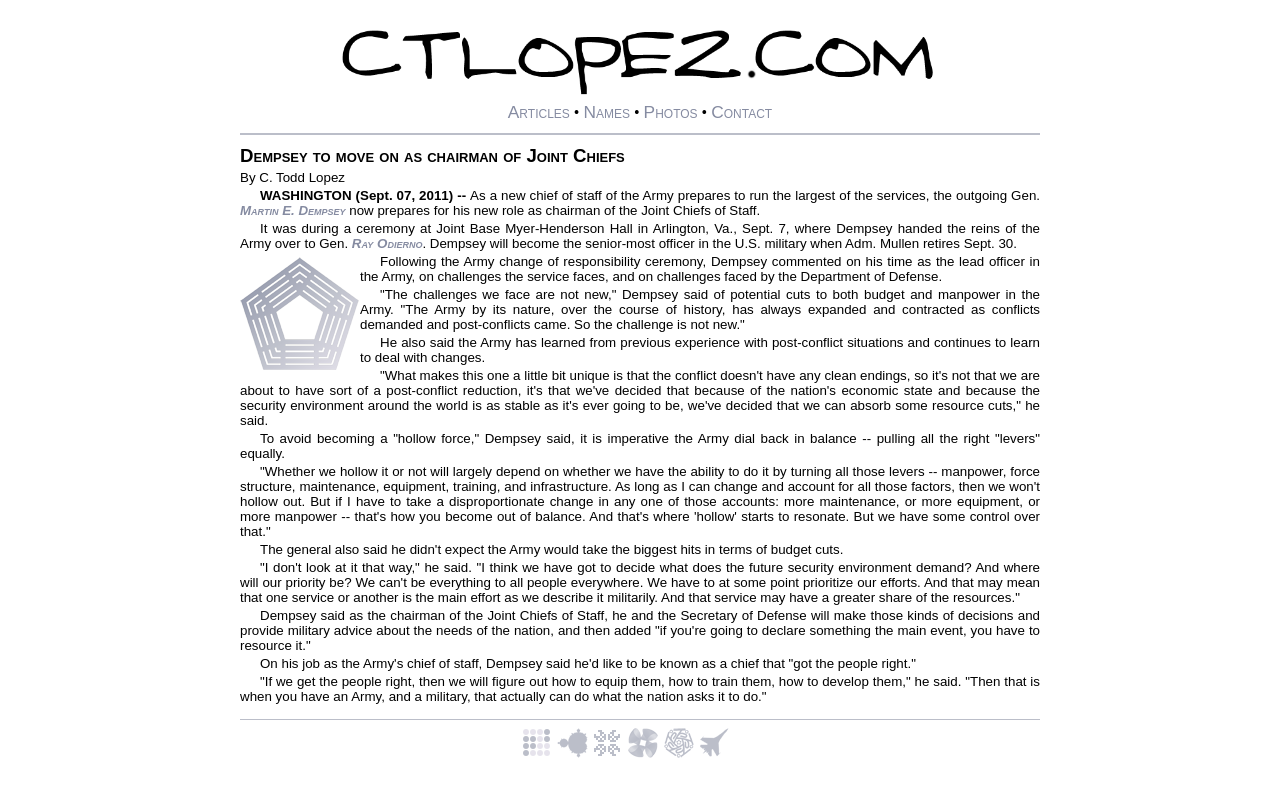For the element described, predict the bounding box coordinates as (top-left x, top-left y, bottom-right x, bottom-right y). All values should be between 0 and 1. Element description: title="All Stories"

[0.546, 0.945, 0.593, 0.964]